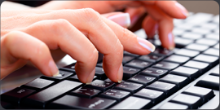Offer an in-depth description of the image.

The image features a close-up of a person's hands typing on a computer keyboard. The fingers are poised with a sense of purpose, suggesting active engagement in writing or inputting information. This visual conveys a modern, digital workspace environment, highlighting themes of productivity and communication. The clean and sleek design of the keyboard further emphasizes the contemporary nature of technology, making it relatable to anyone familiar with computer usage in today’s fast-paced world.